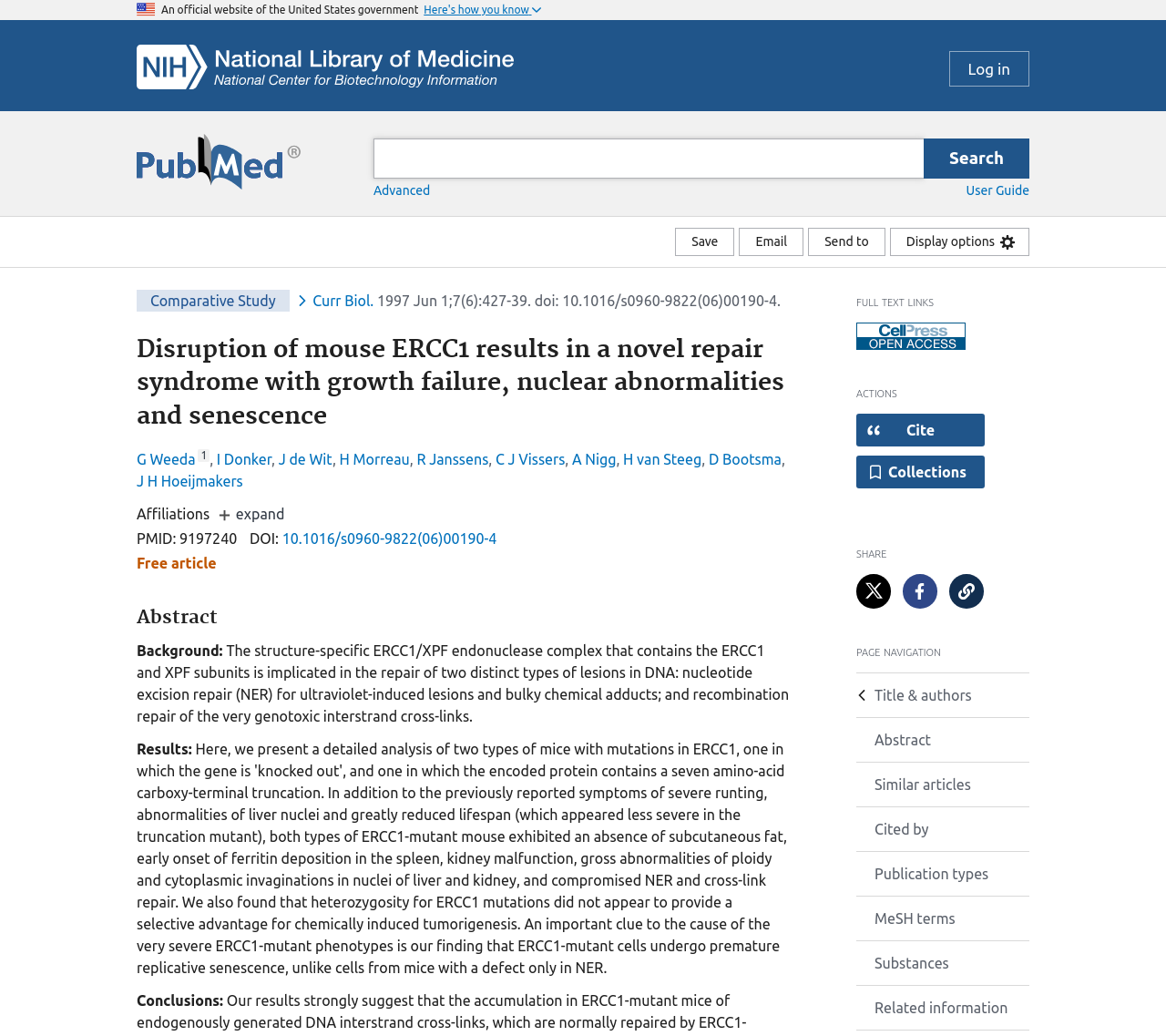Please identify the bounding box coordinates of the area that needs to be clicked to follow this instruction: "Share the article on Twitter".

[0.734, 0.554, 0.764, 0.587]